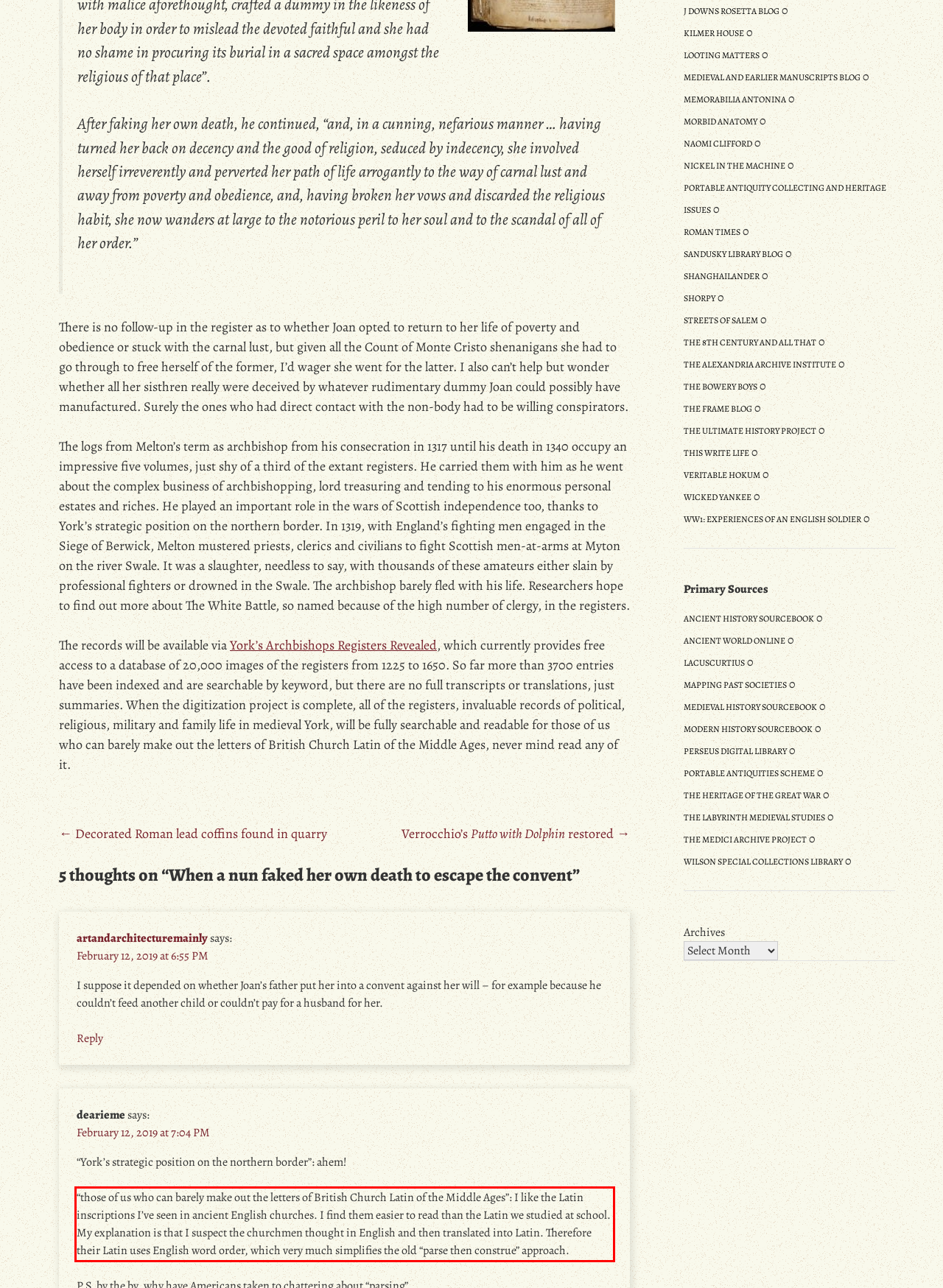Please analyze the screenshot of a webpage and extract the text content within the red bounding box using OCR.

“those of us who can barely make out the letters of British Church Latin of the Middle Ages”: I like the Latin inscriptions I’ve seen in ancient English churches. I find them easier to read than the Latin we studied at school. My explanation is that I suspect the churchmen thought in English and then translated into Latin. Therefore their Latin uses English word order, which very much simplifies the old “parse then construe” approach.